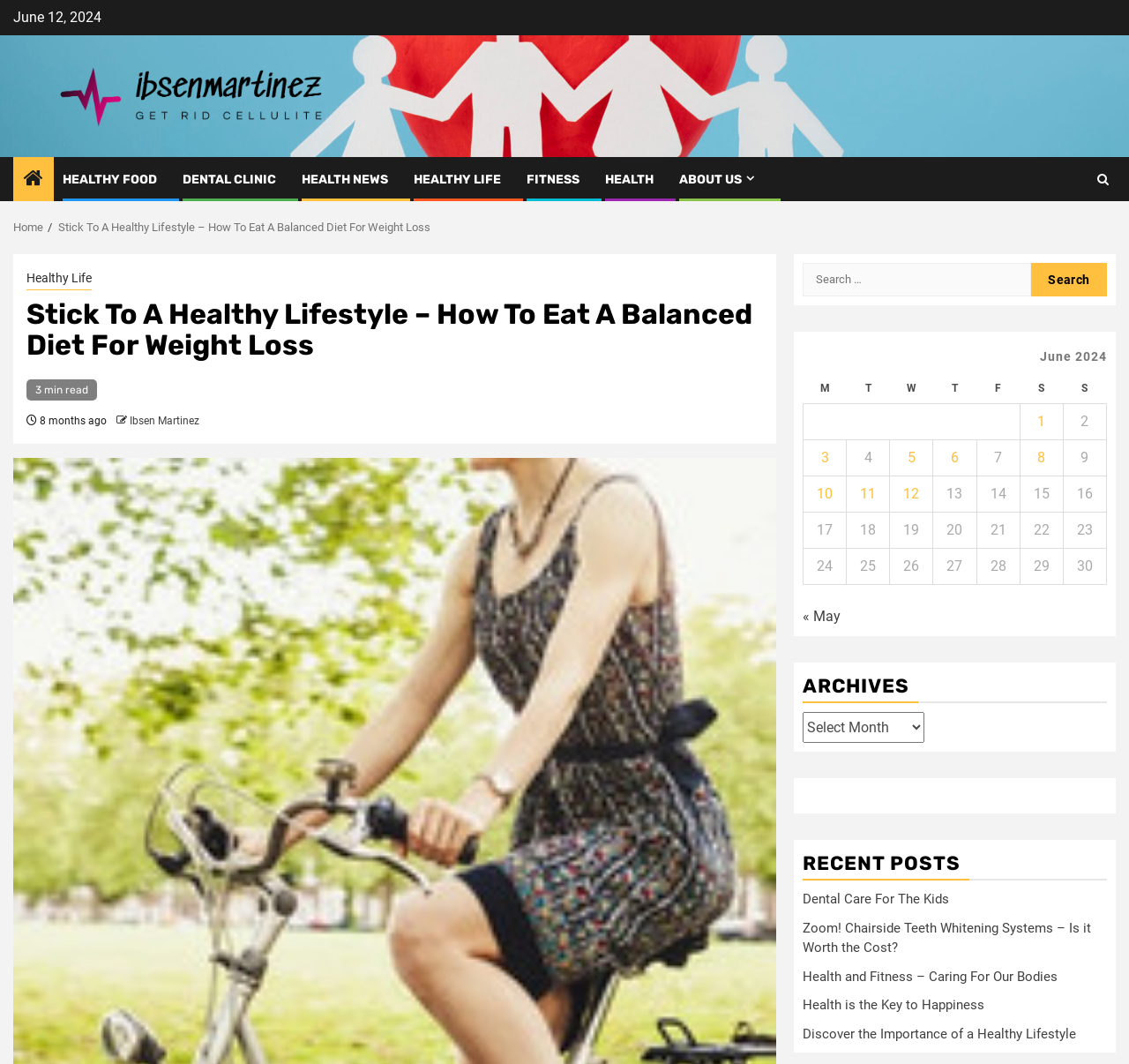Identify the bounding box coordinates for the element you need to click to achieve the following task: "View posts published on June 1, 2024". The coordinates must be four float values ranging from 0 to 1, formatted as [left, top, right, bottom].

[0.903, 0.379, 0.942, 0.413]